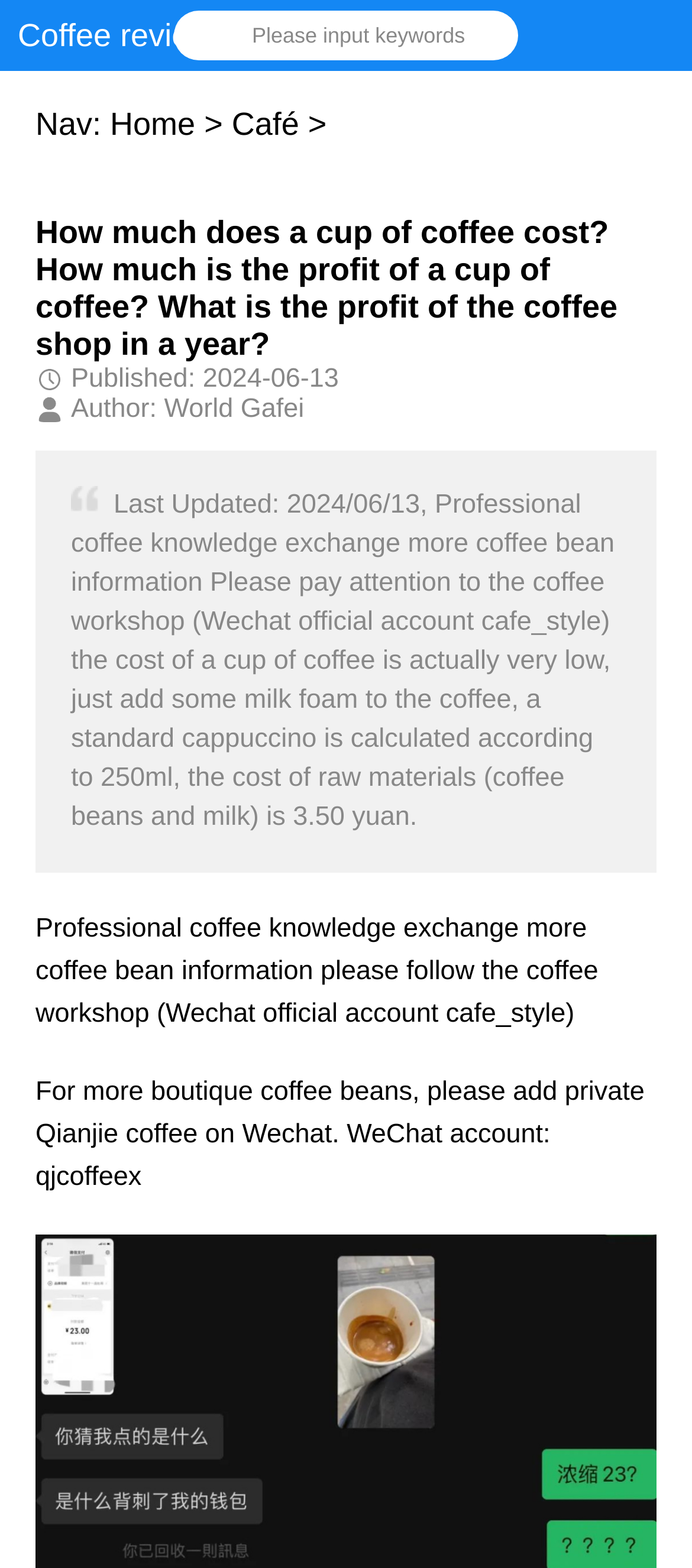Can you find and provide the title of the webpage?

How much does a cup of coffee cost? How much is the profit of a cup of coffee? What is the profit of the coffee shop in a year?